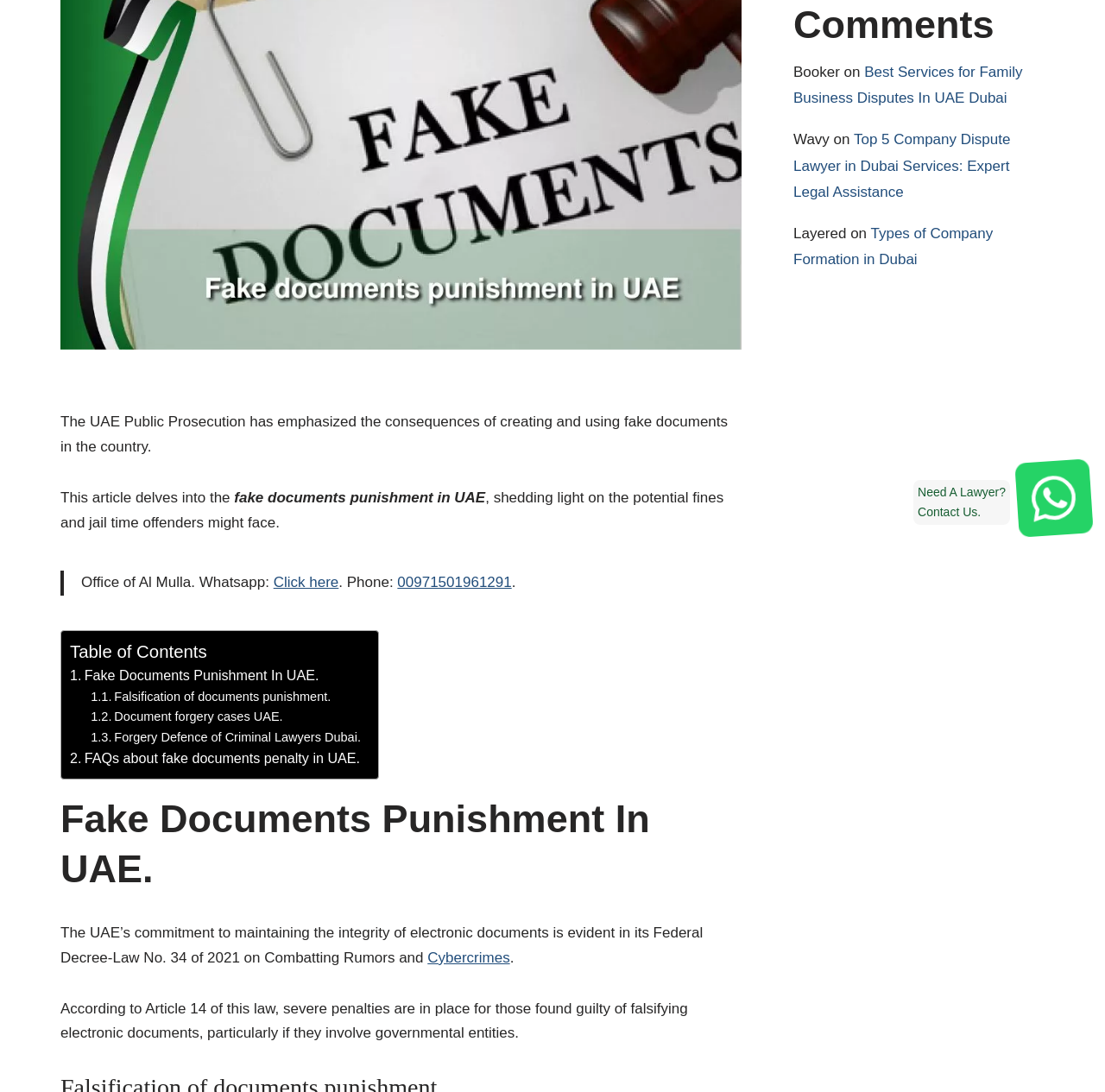Identify the bounding box for the described UI element. Provide the coordinates in (top-left x, top-left y, bottom-right x, bottom-right y) format with values ranging from 0 to 1: Falsification of documents punishment.

[0.082, 0.629, 0.299, 0.648]